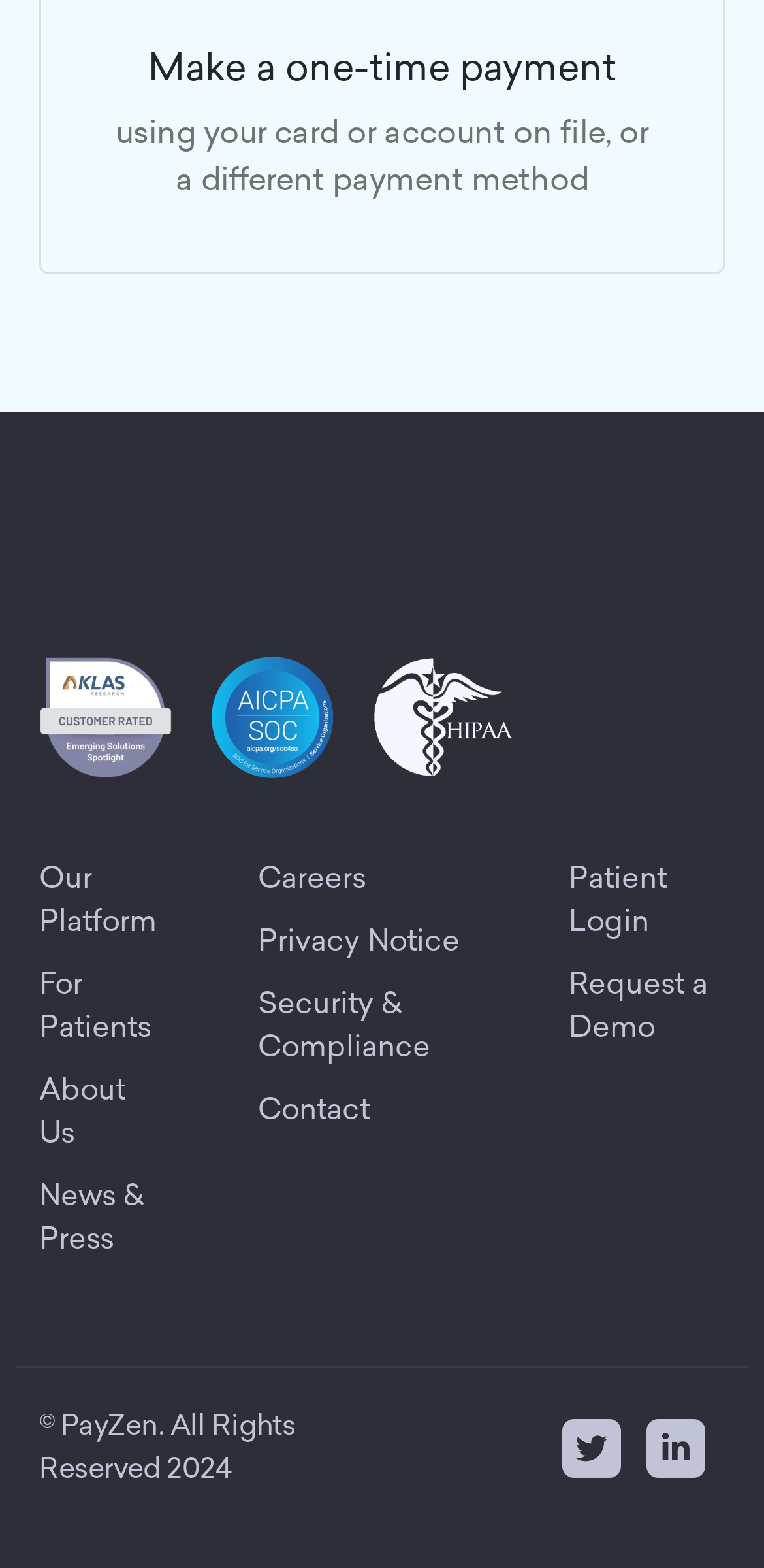How many social media links are at the bottom of the page?
Please respond to the question with a detailed and thorough explanation.

There are two social media links at the bottom of the page, which are represented by the icons '' and ''.